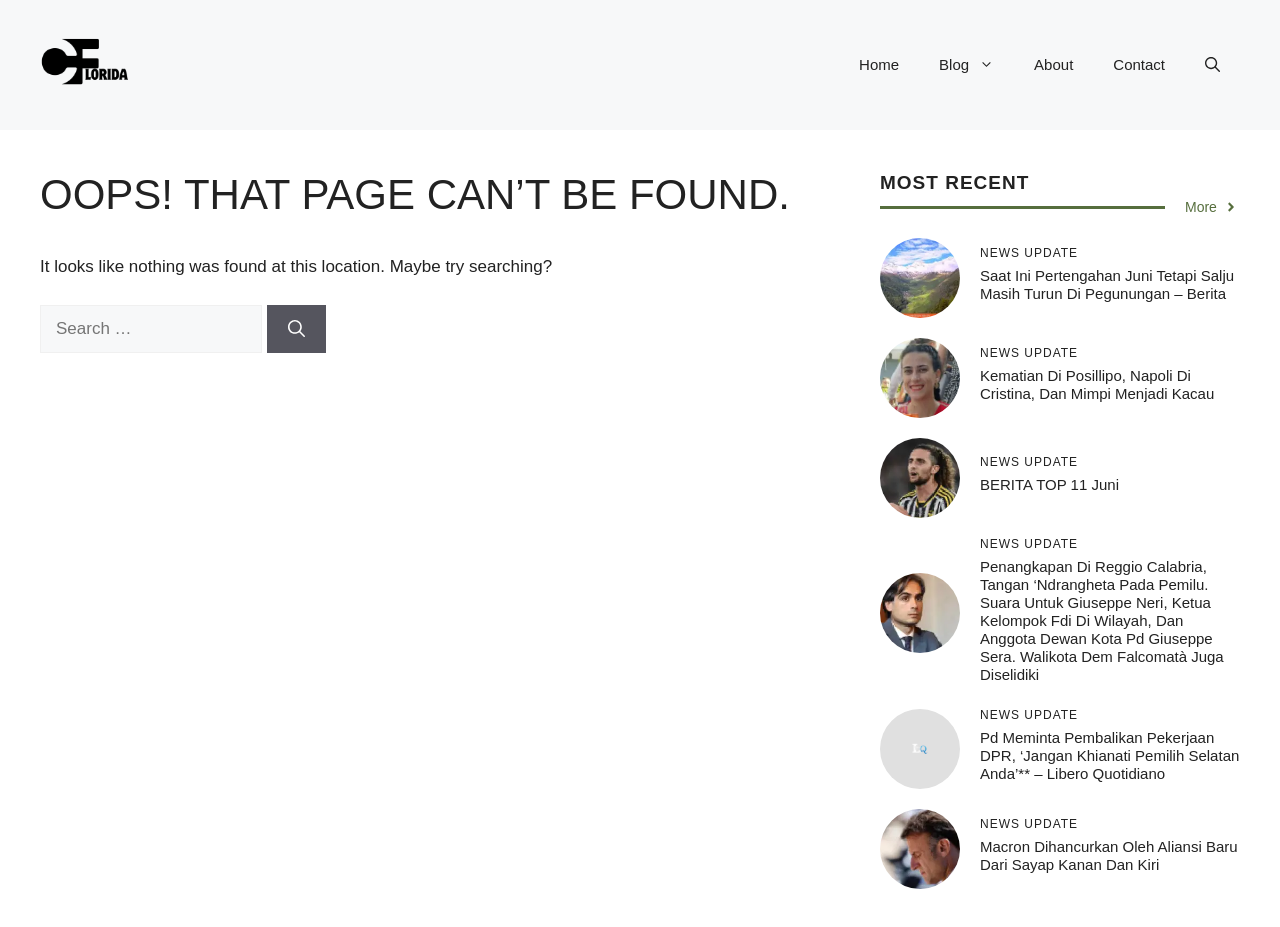Pinpoint the bounding box coordinates of the area that should be clicked to complete the following instruction: "Click the 'Saat Ini Pertengahan Juni Tetapi Salju Masih Turun Di Pegunungan – Berita' link". The coordinates must be given as four float numbers between 0 and 1, i.e., [left, top, right, bottom].

[0.766, 0.288, 0.964, 0.326]